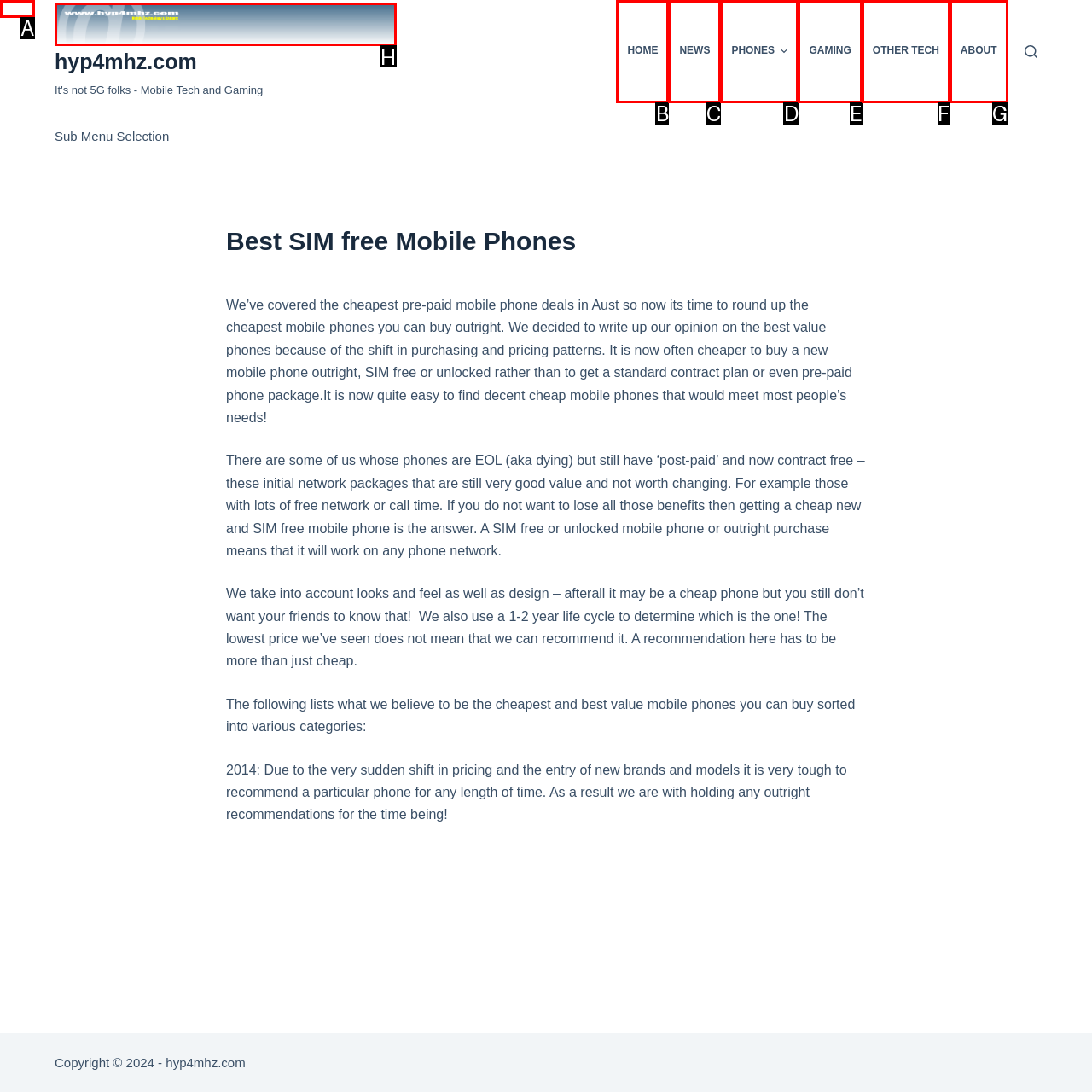Provide the letter of the HTML element that you need to click on to perform the task: Go to the 'ABOUT' page.
Answer with the letter corresponding to the correct option.

G